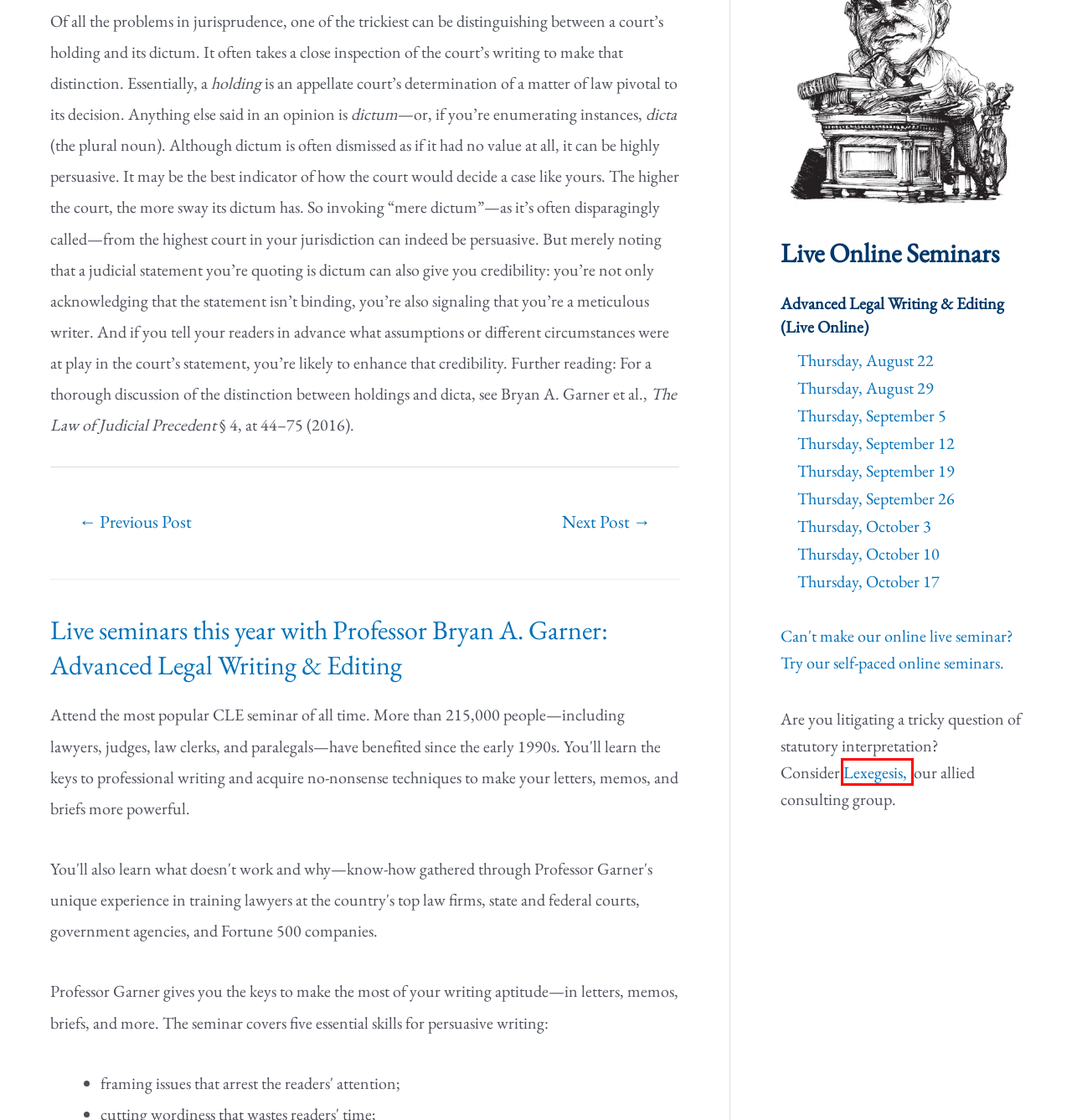You are given a webpage screenshot where a red bounding box highlights an element. Determine the most fitting webpage description for the new page that loads after clicking the element within the red bounding box. Here are the candidates:
A. Public Seminars — LawProse
B. LawProse Lesson #309: Communicative fervor. — LawProse
C. LawProse Lesson #307: Minimizing block quotations. — LawProse
D. Register — LawProse
E. Self-Paced Online Seminars — LawProse
F. LawProse: Email Subscription
G. Consultants on Legal Interpretation | Lexegesis LLC
H. LawProse

G